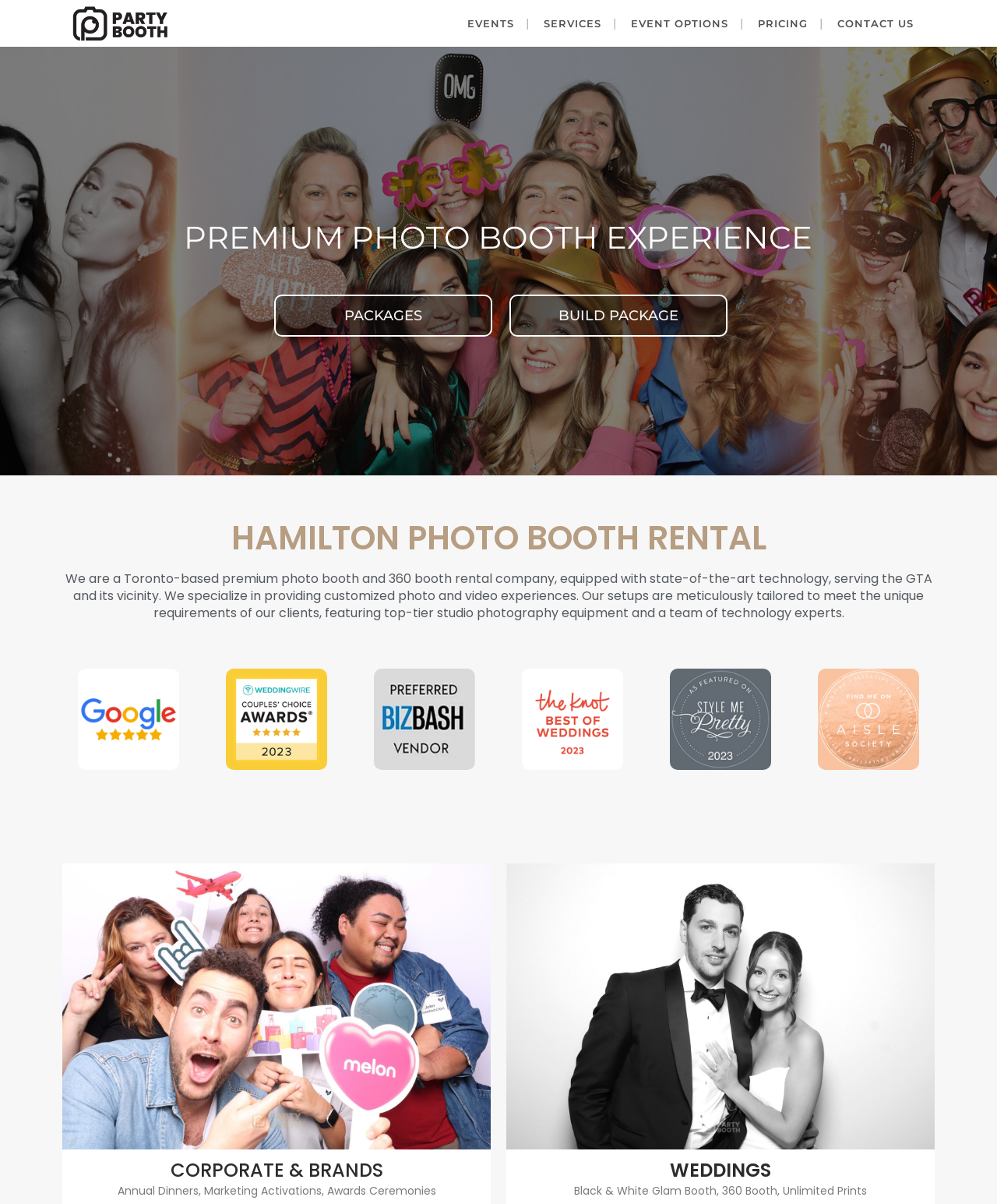Locate the bounding box coordinates of the item that should be clicked to fulfill the instruction: "Explore WEDDINGS".

[0.508, 0.961, 0.938, 0.982]